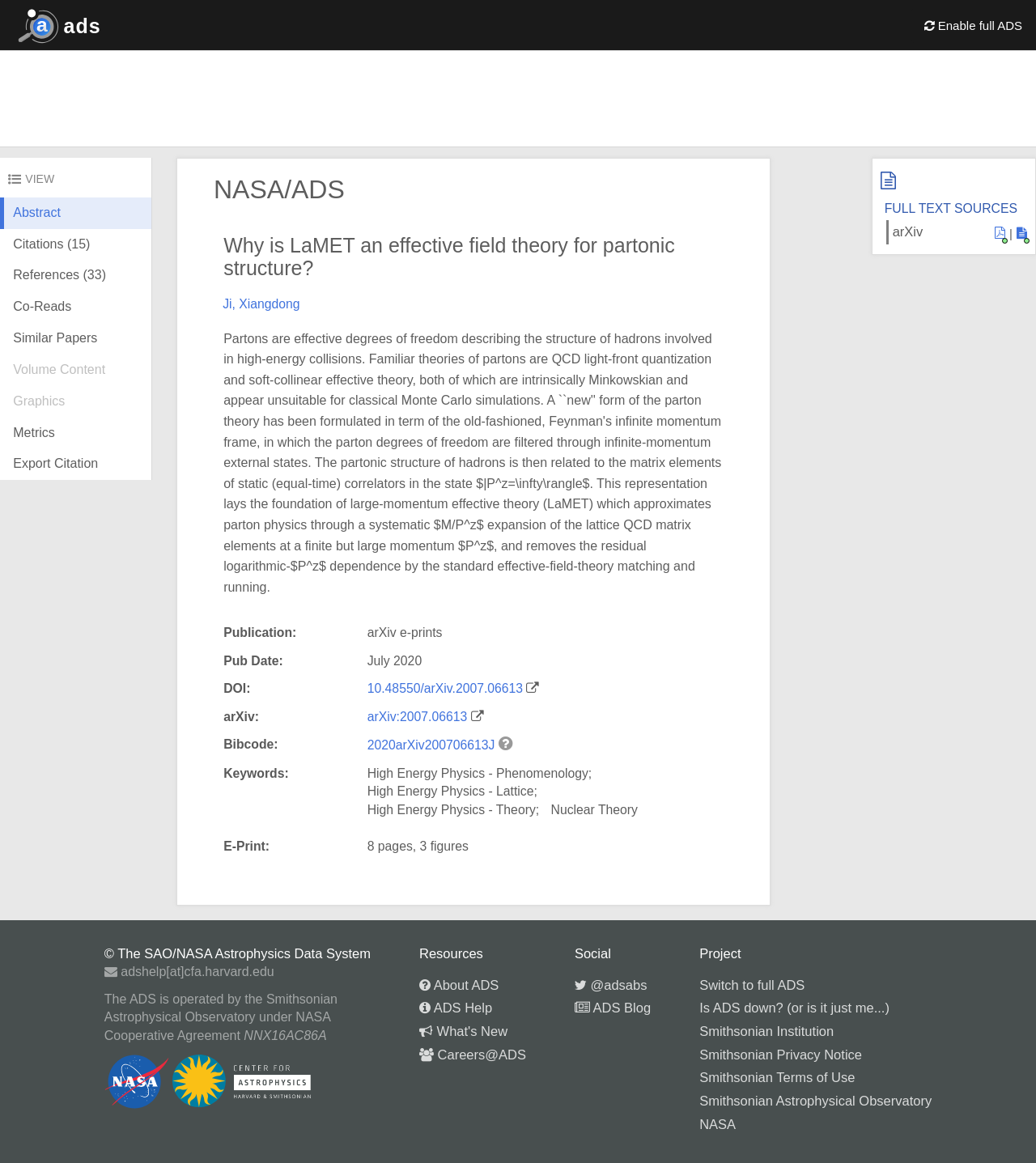Please identify the bounding box coordinates for the region that you need to click to follow this instruction: "Click the 'Abstract' link".

[0.0, 0.17, 0.146, 0.197]